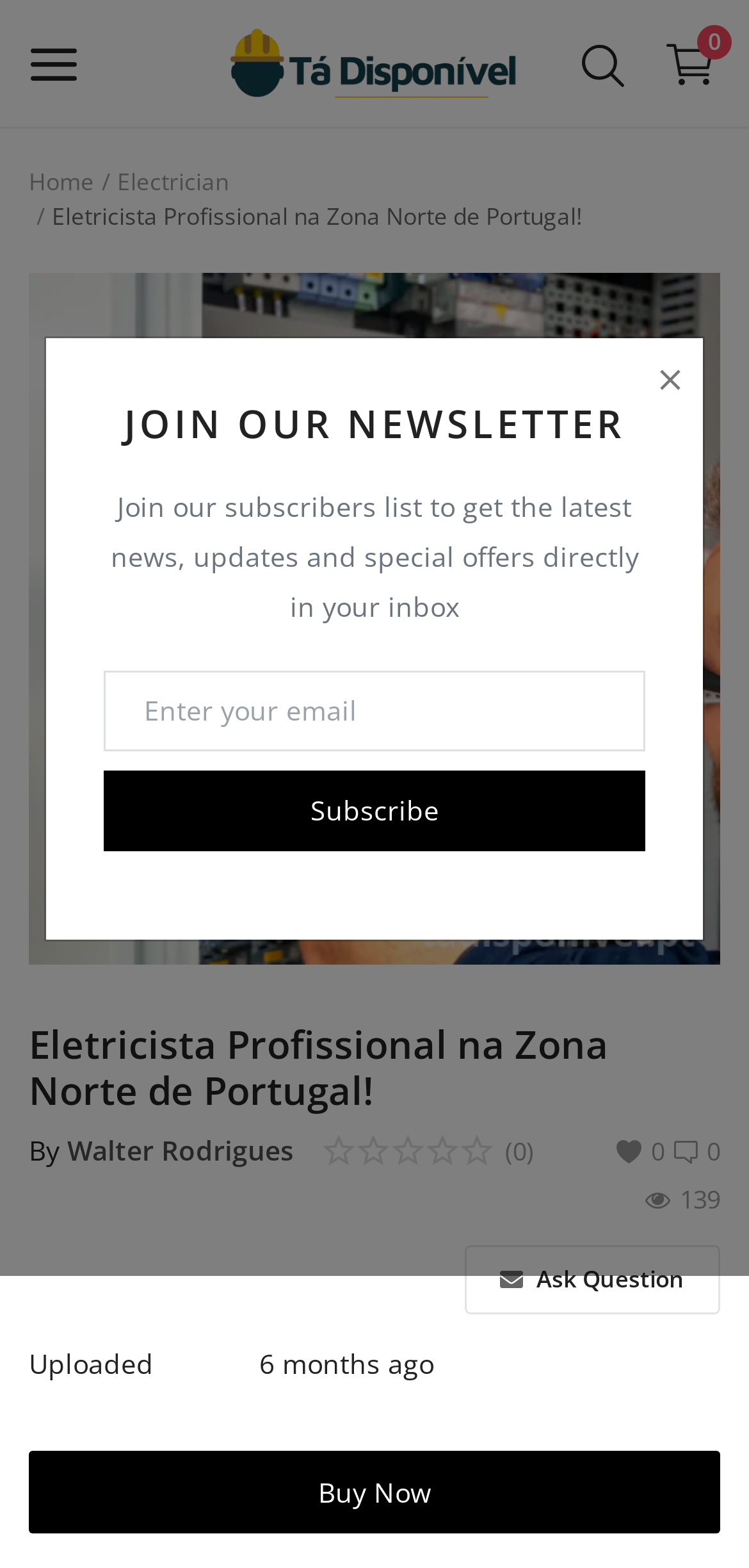Find the primary header on the webpage and provide its text.

Eletricista Profissional na Zona Norte de Portugal!